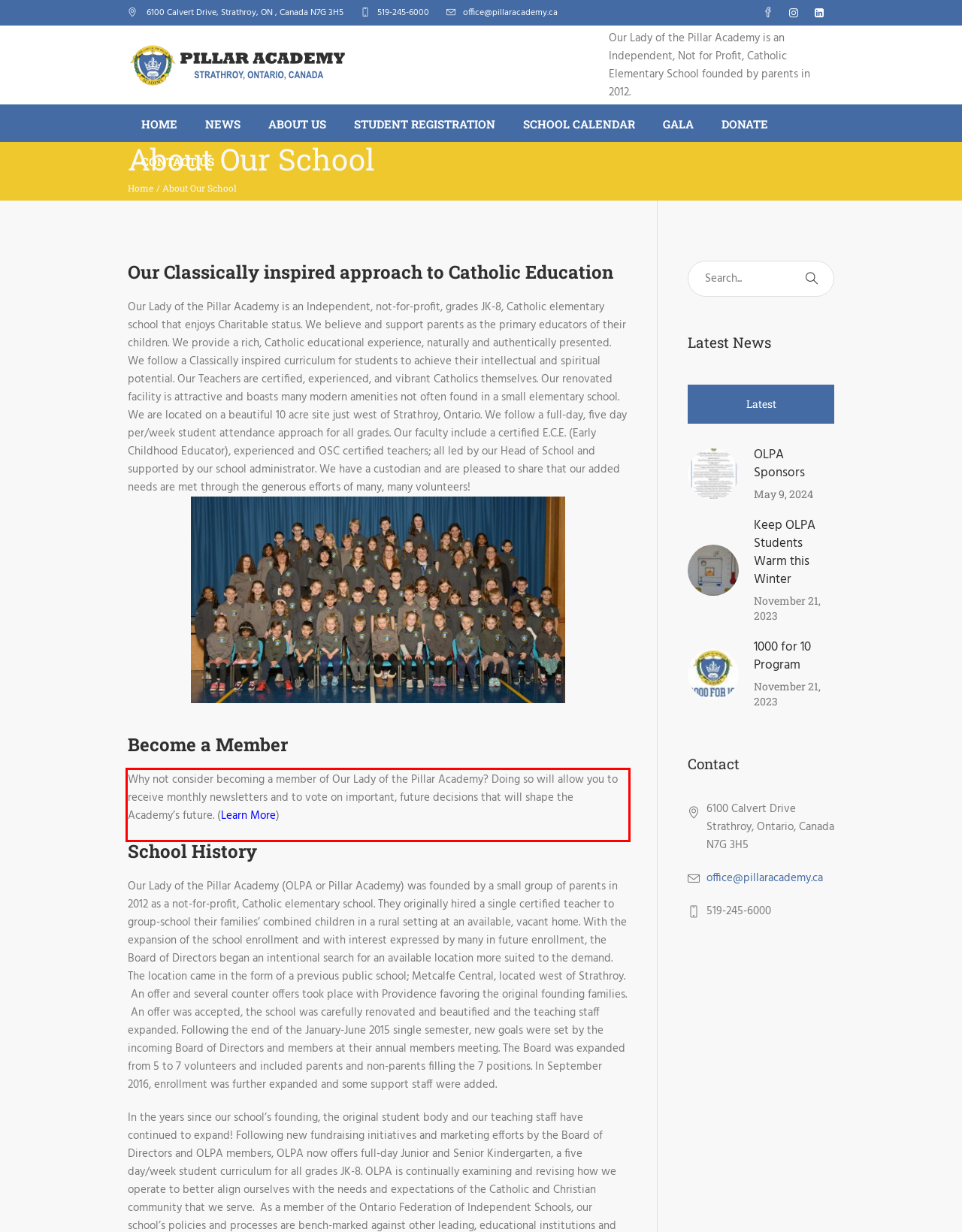Using OCR, extract the text content found within the red bounding box in the given webpage screenshot.

Why not consider becoming a member of Our Lady of the Pillar Academy? Doing so will allow you to receive monthly newsletters and to vote on important, future decisions that will shape the Academy’s future. (Learn More)